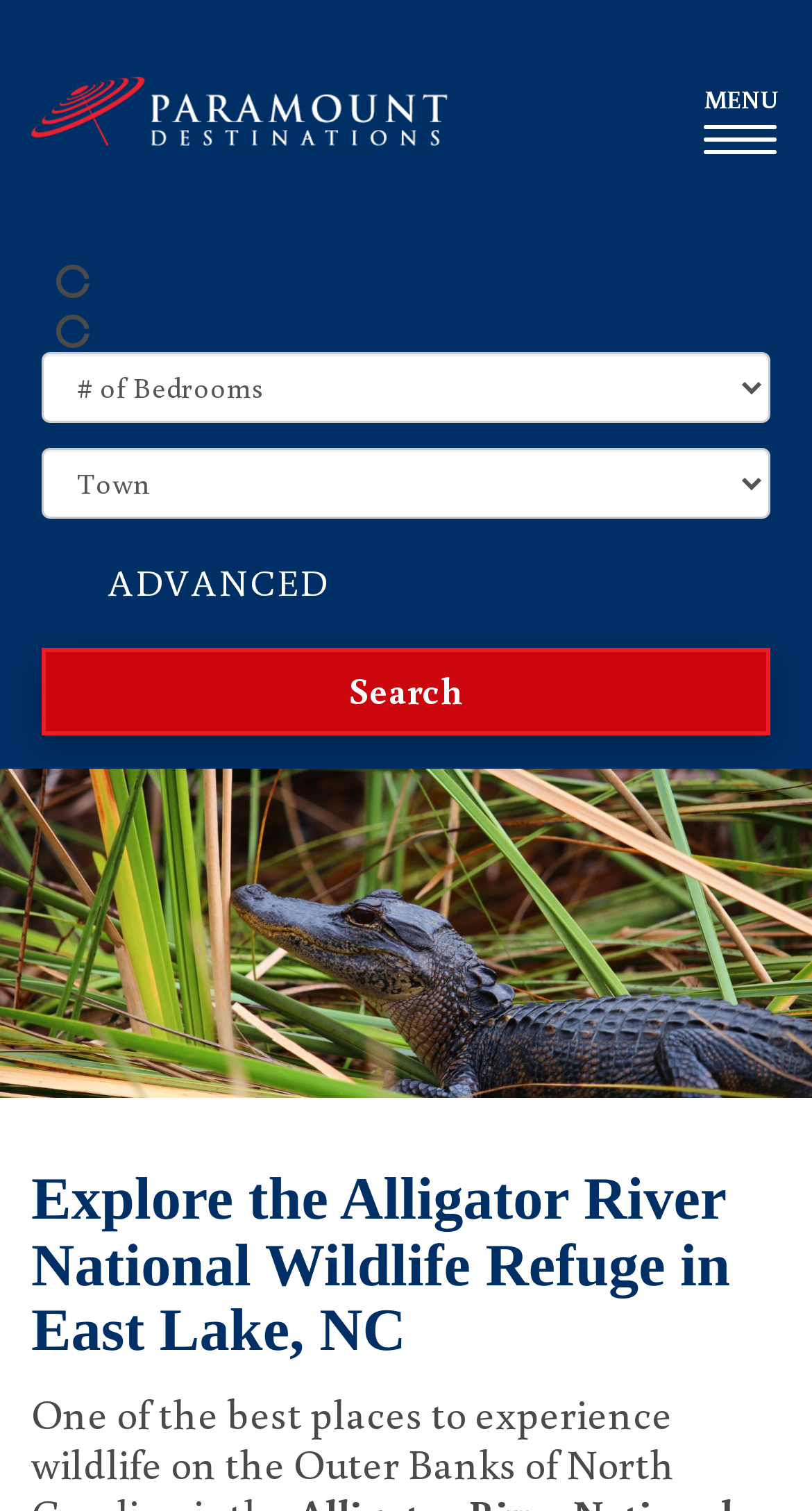Provide your answer in one word or a succinct phrase for the question: 
What is the subject of the image below the search bar?

Baby alligator